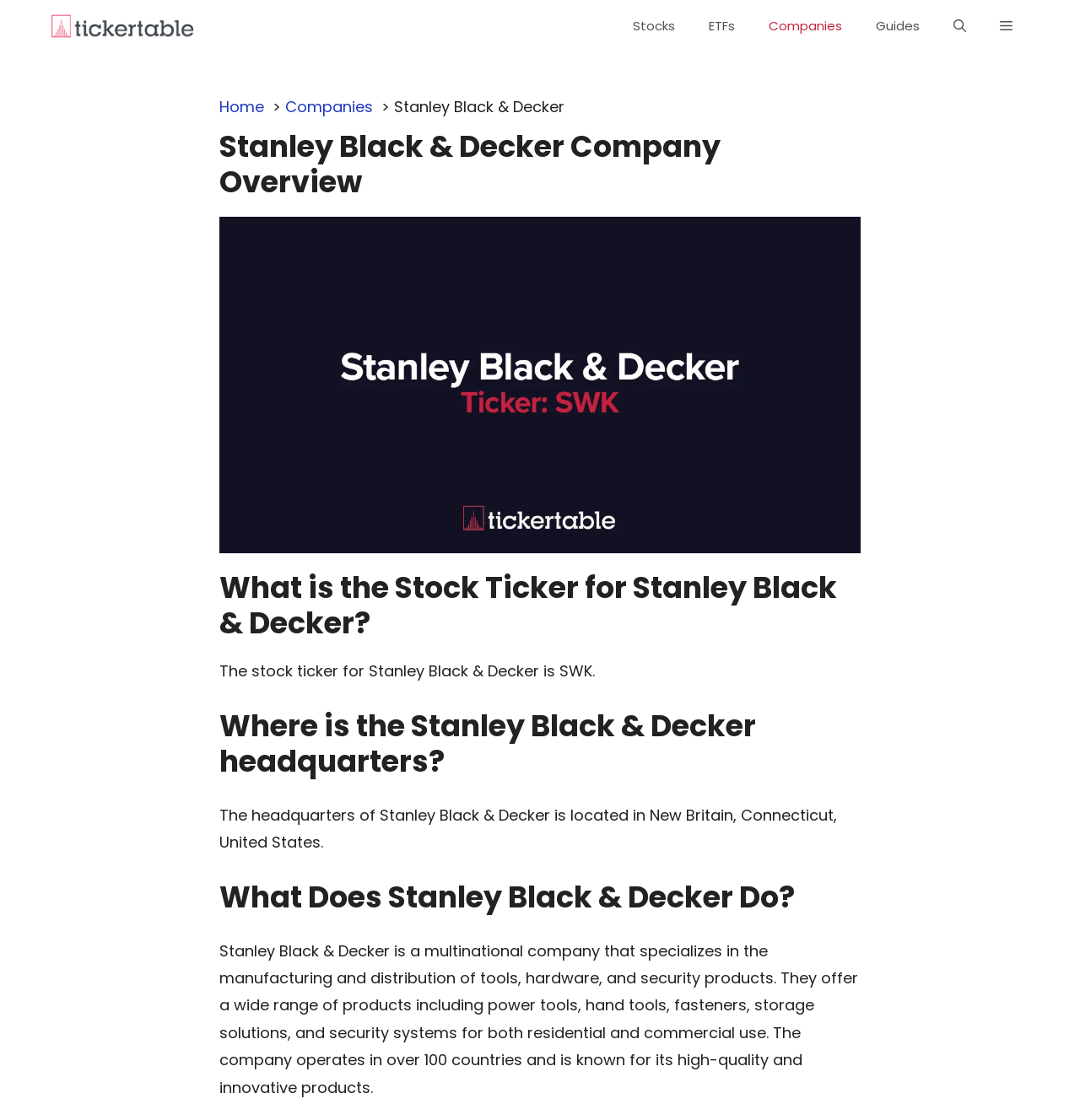Find the bounding box coordinates of the element you need to click on to perform this action: 'Open the Off-Canvas Panel'. The coordinates should be represented by four float values between 0 and 1, in the format [left, top, right, bottom].

[0.91, 0.004, 0.953, 0.042]